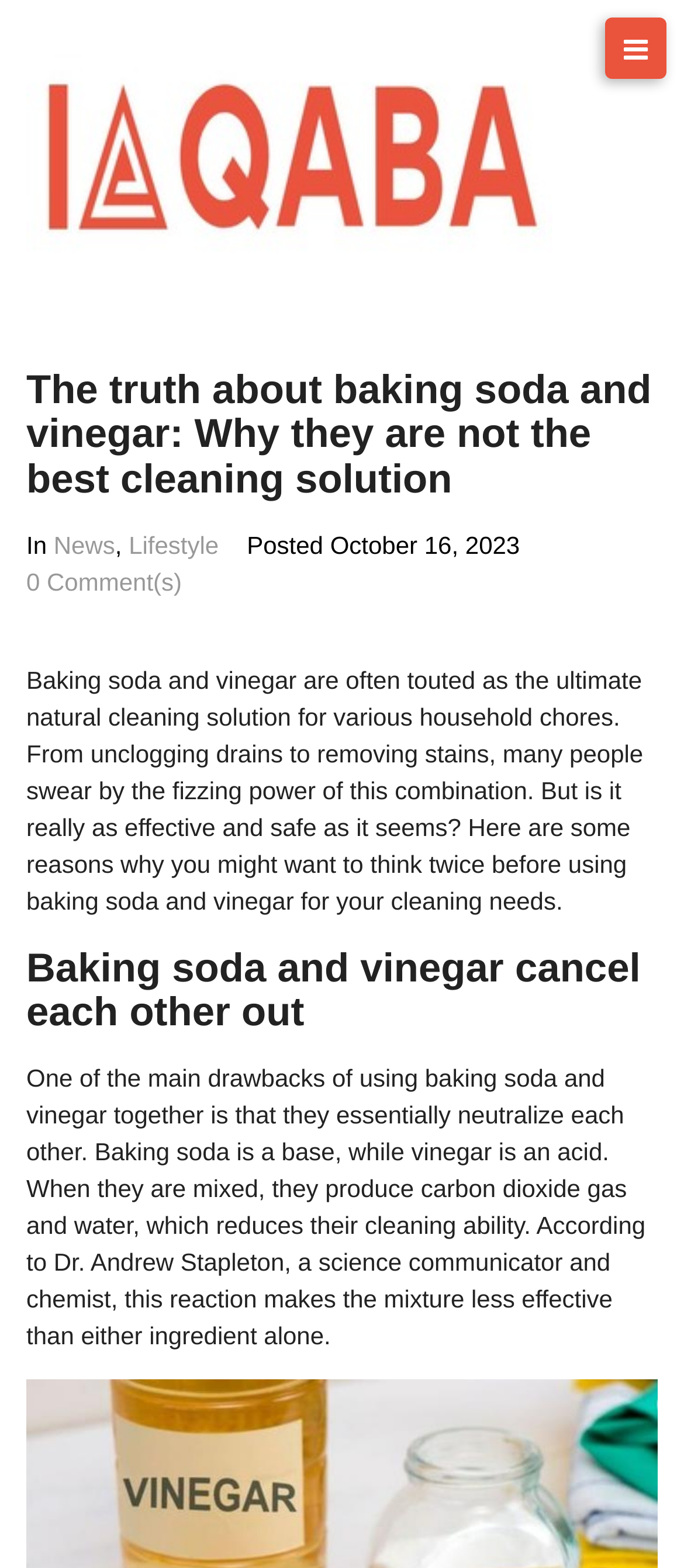Please provide a brief answer to the following inquiry using a single word or phrase:
What is the date of the article?

October 16, 2023